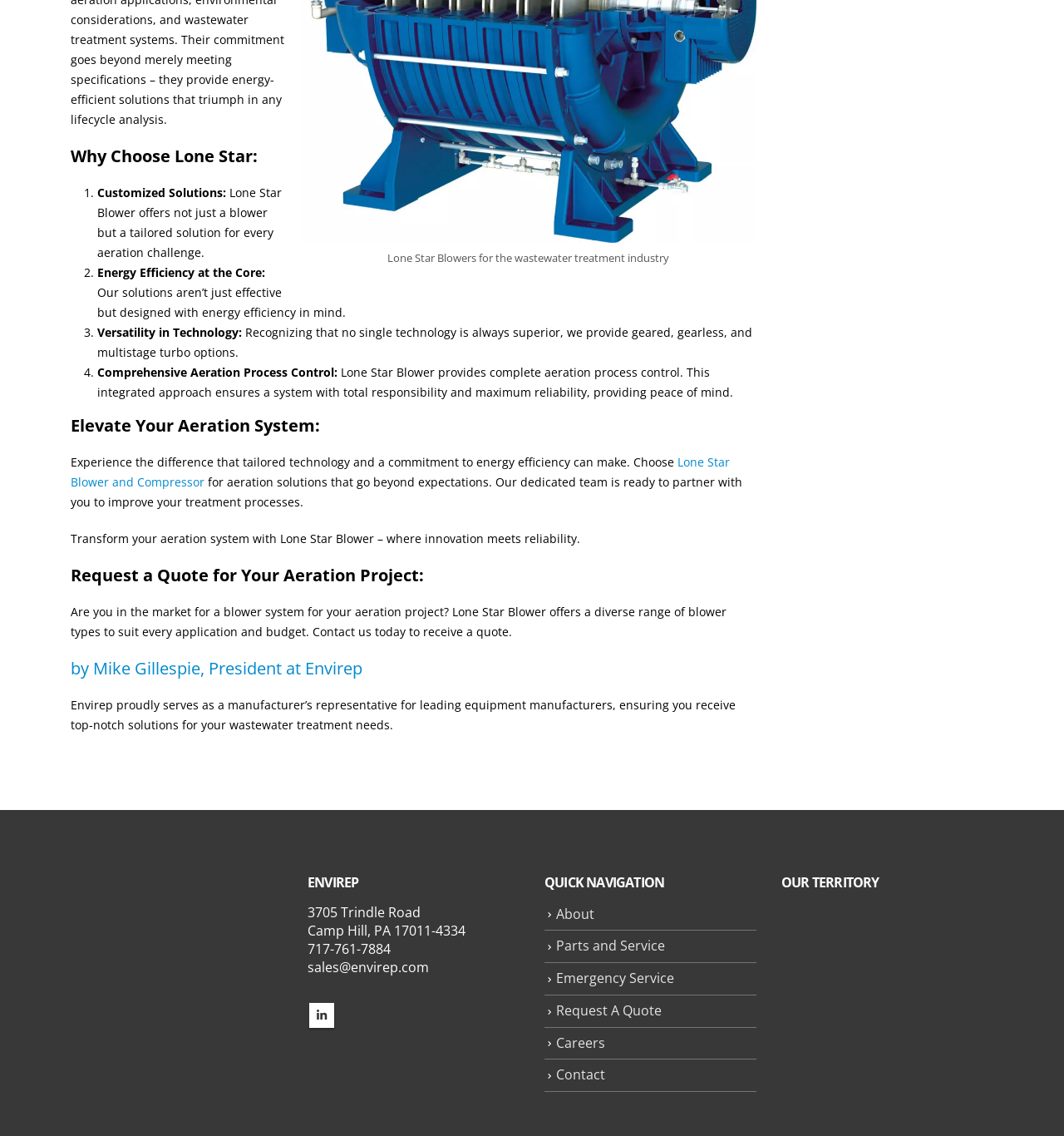Find the bounding box coordinates for the area that should be clicked to accomplish the instruction: "Click on 'Lone Star Blower and Compressor'".

[0.066, 0.4, 0.686, 0.431]